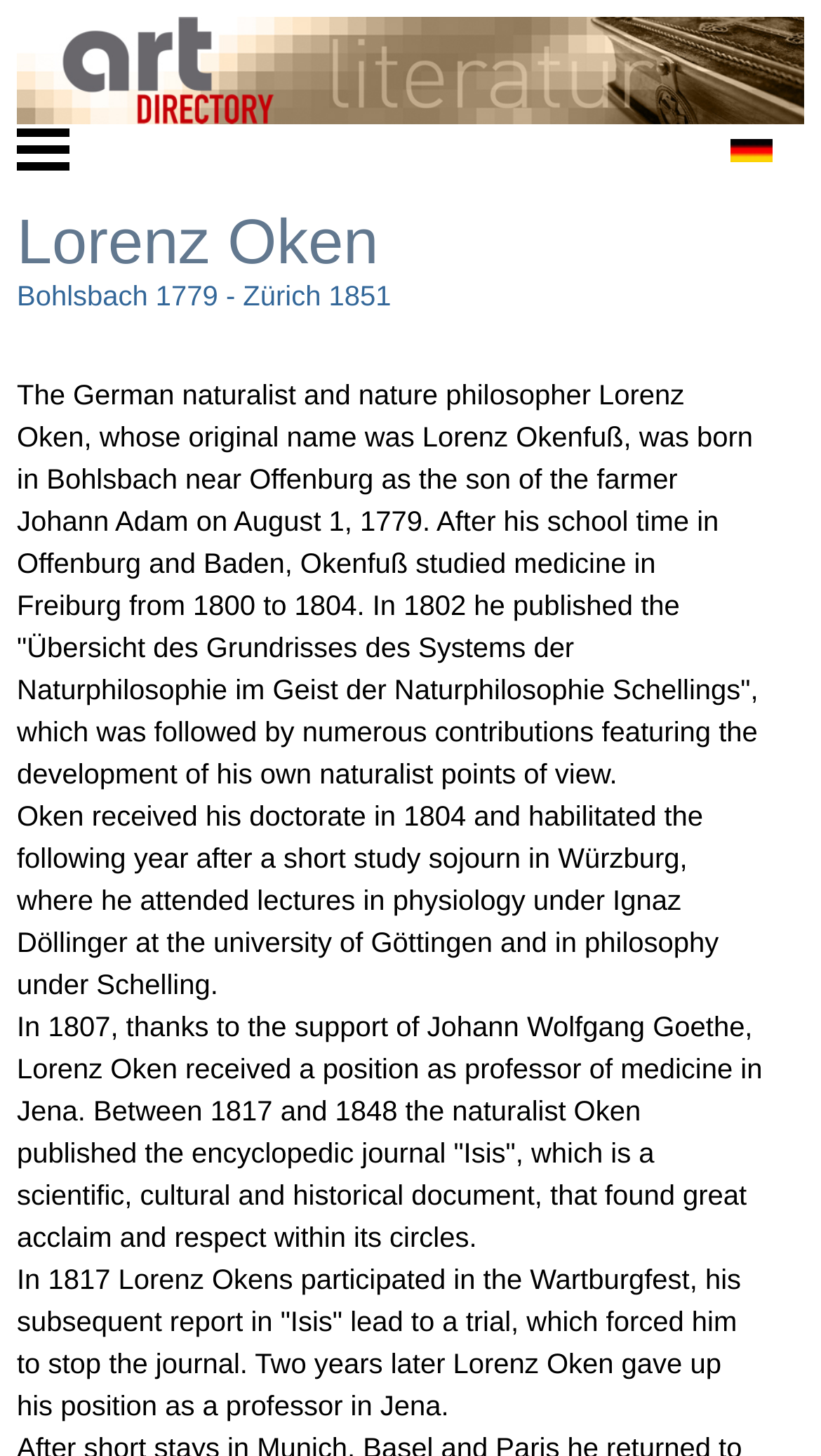What was Lorenz Oken's original name?
Examine the image and provide an in-depth answer to the question.

The webpage mentions that Lorenz Oken's original name was Lorenz Okenfuß, which is stated in the first StaticText element that provides a brief biography of Lorenz Oken.